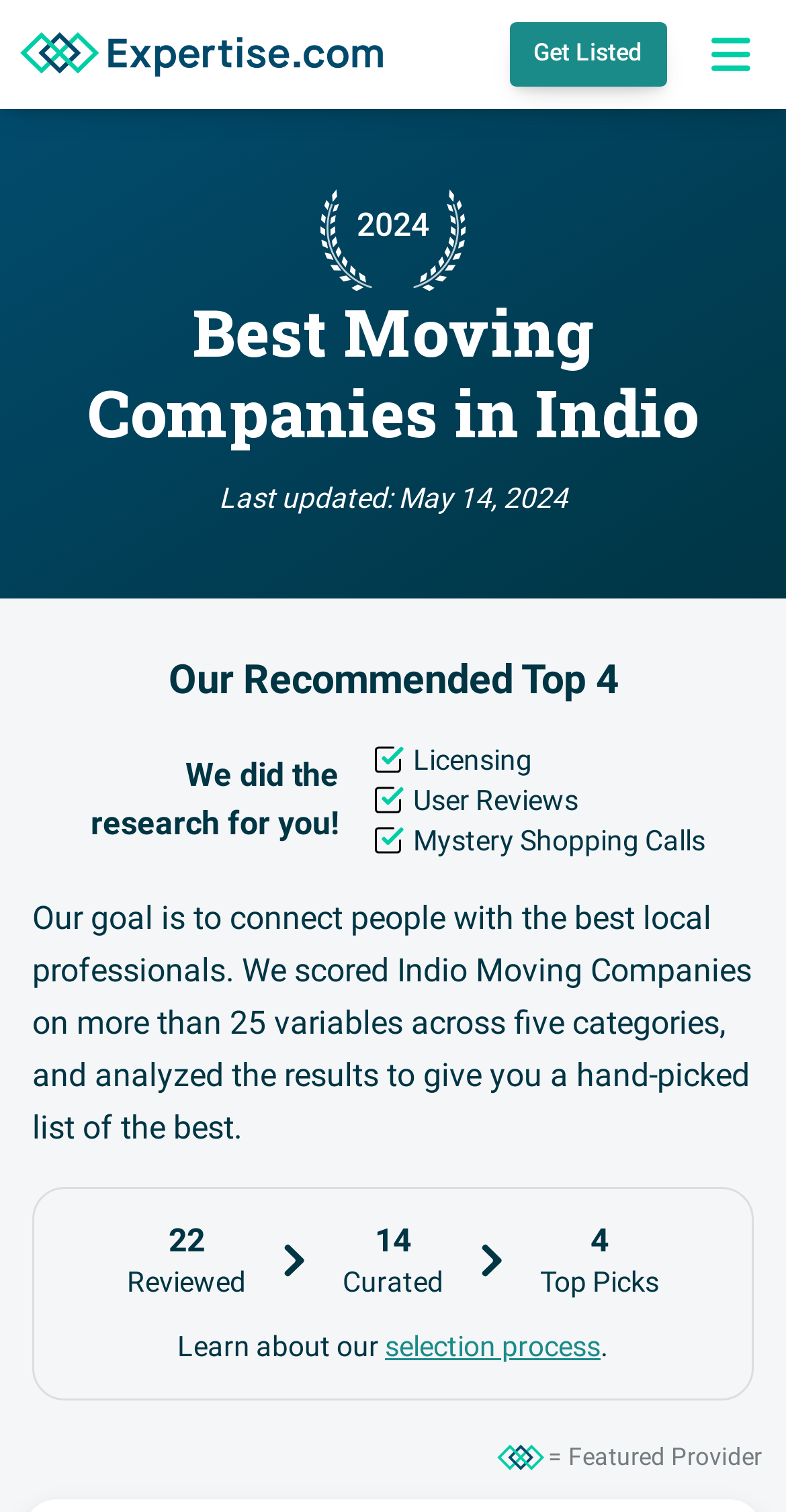Please determine the main heading text of this webpage.

Best Moving Companies in Indio